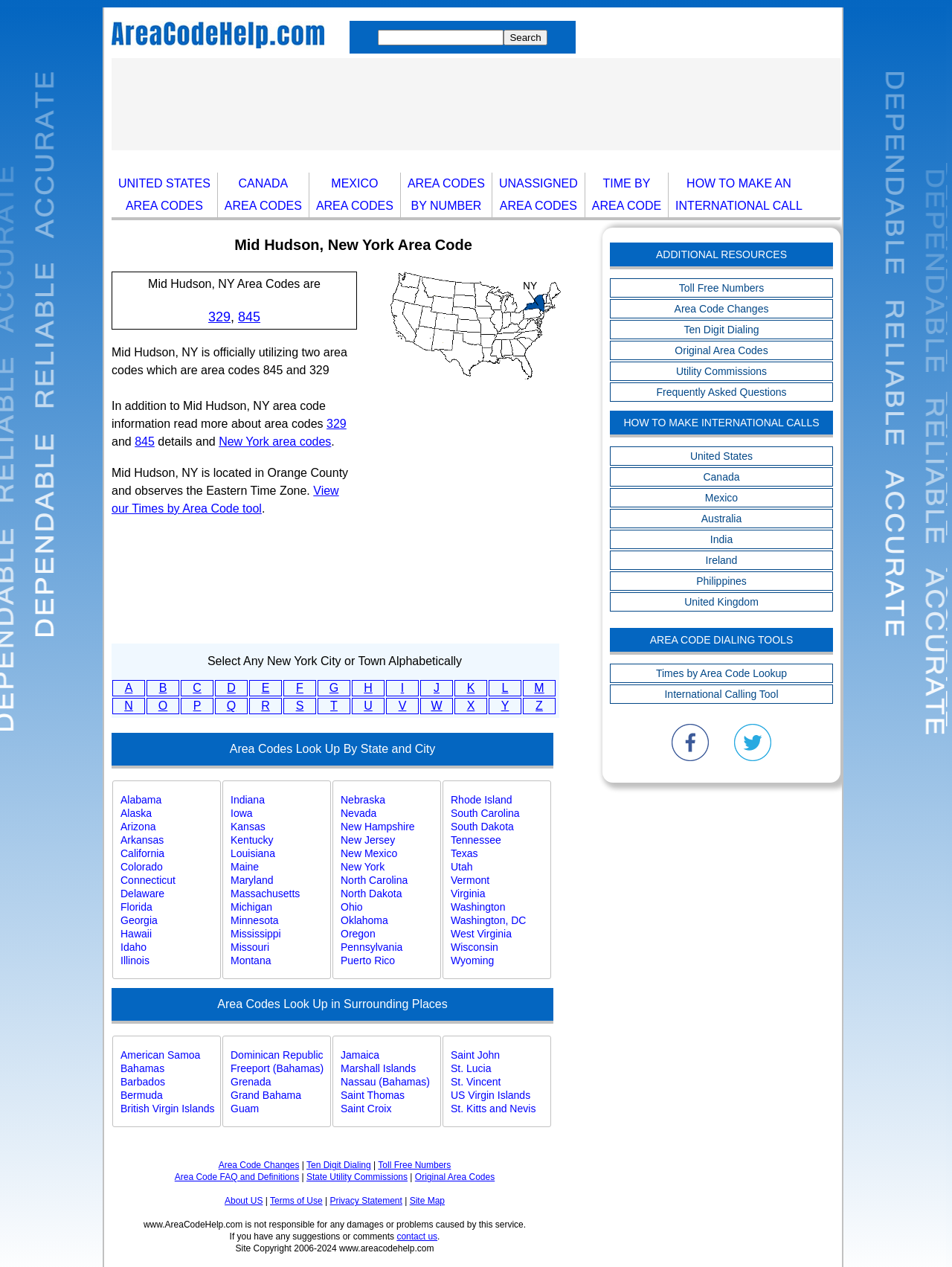What time zone does Mid Hudson, NY observe?
Answer briefly with a single word or phrase based on the image.

Eastern Time Zone